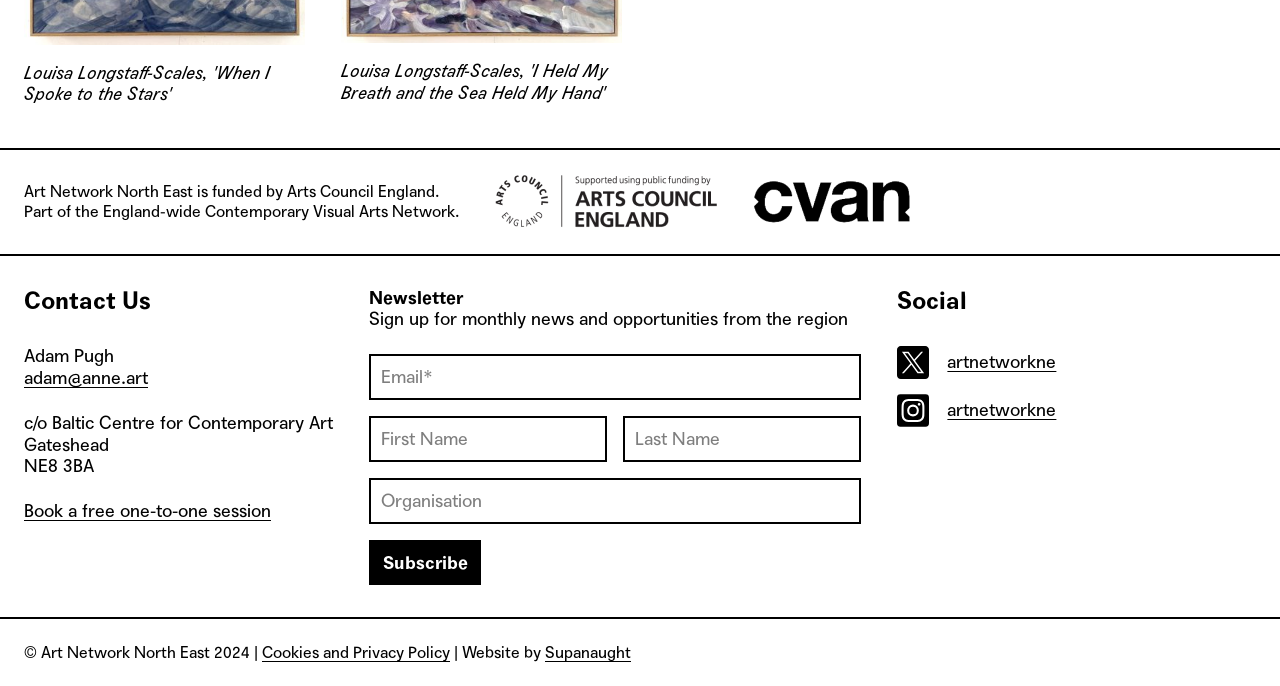Please study the image and answer the question comprehensively:
What is the funding organization of Art Network North East?

The answer can be found in the first StaticText element, which states 'Art Network North East is funded by Arts Council England.'